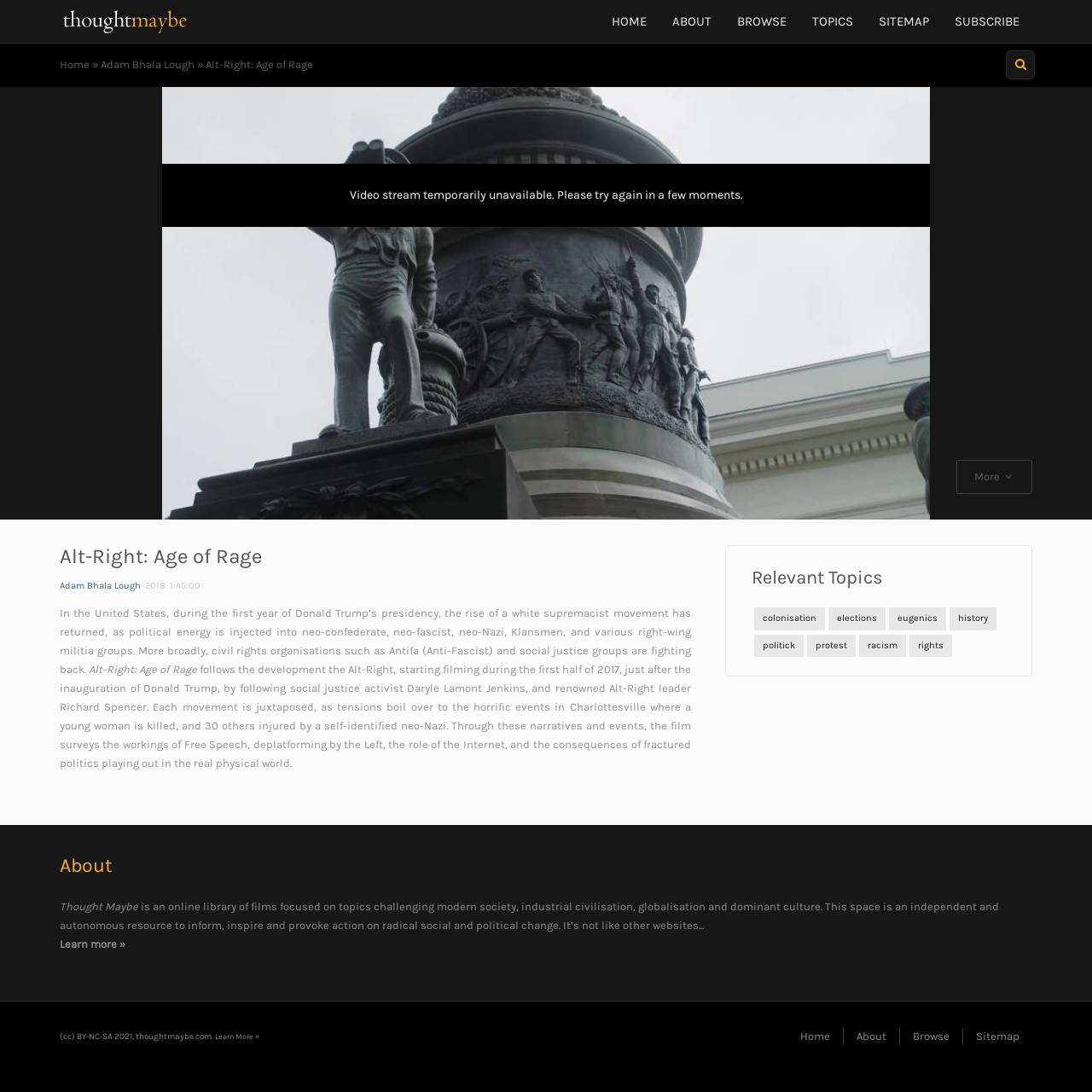Pinpoint the bounding box coordinates of the clickable element needed to complete the instruction: "Learn more about the website". The coordinates should be provided as four float numbers between 0 and 1: [left, top, right, bottom].

[0.055, 0.859, 0.115, 0.87]